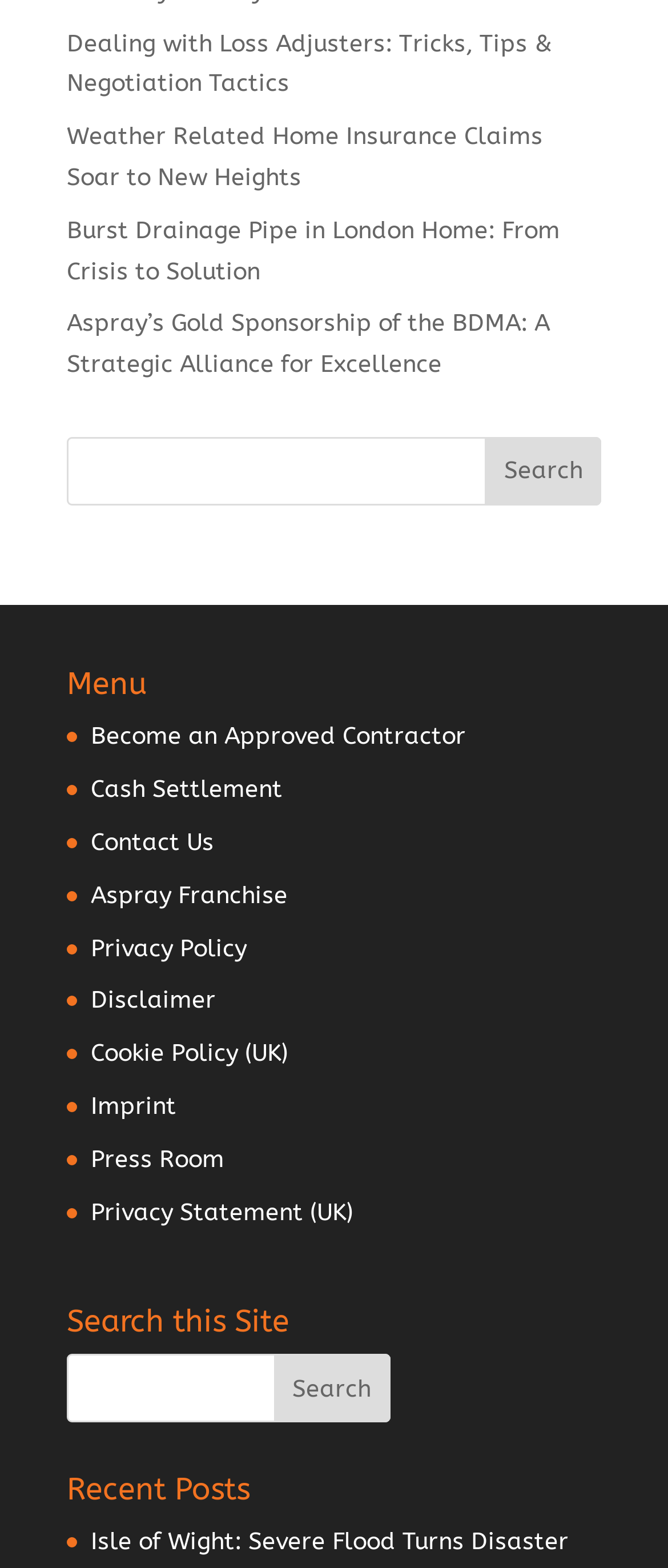Can you identify the bounding box coordinates of the clickable region needed to carry out this instruction: 'Read about Dealing with Loss Adjusters'? The coordinates should be four float numbers within the range of 0 to 1, stated as [left, top, right, bottom].

[0.1, 0.018, 0.826, 0.063]